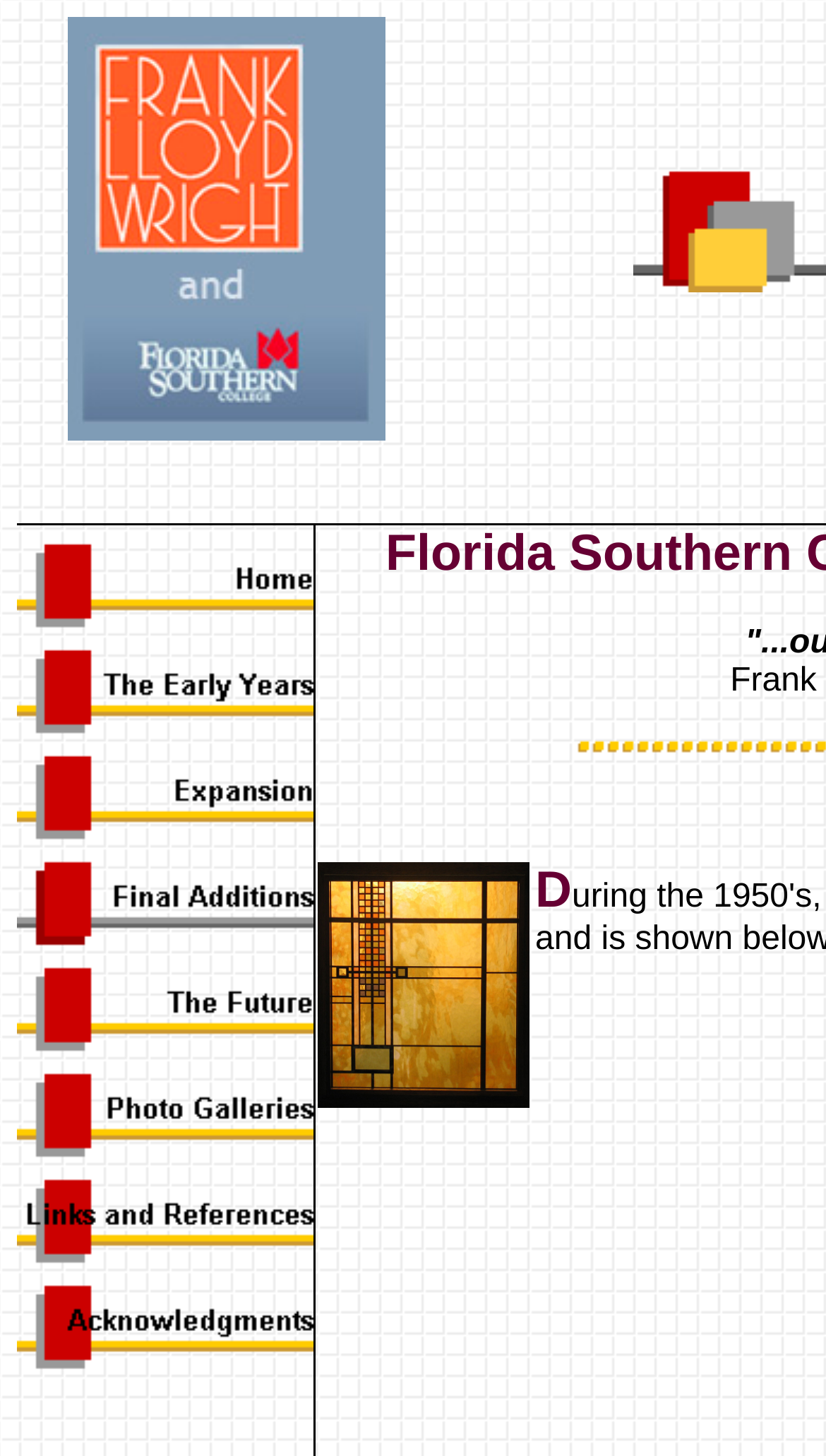Please answer the following query using a single word or phrase: 
Is there an image on the webpage with the text 'D'?

Yes